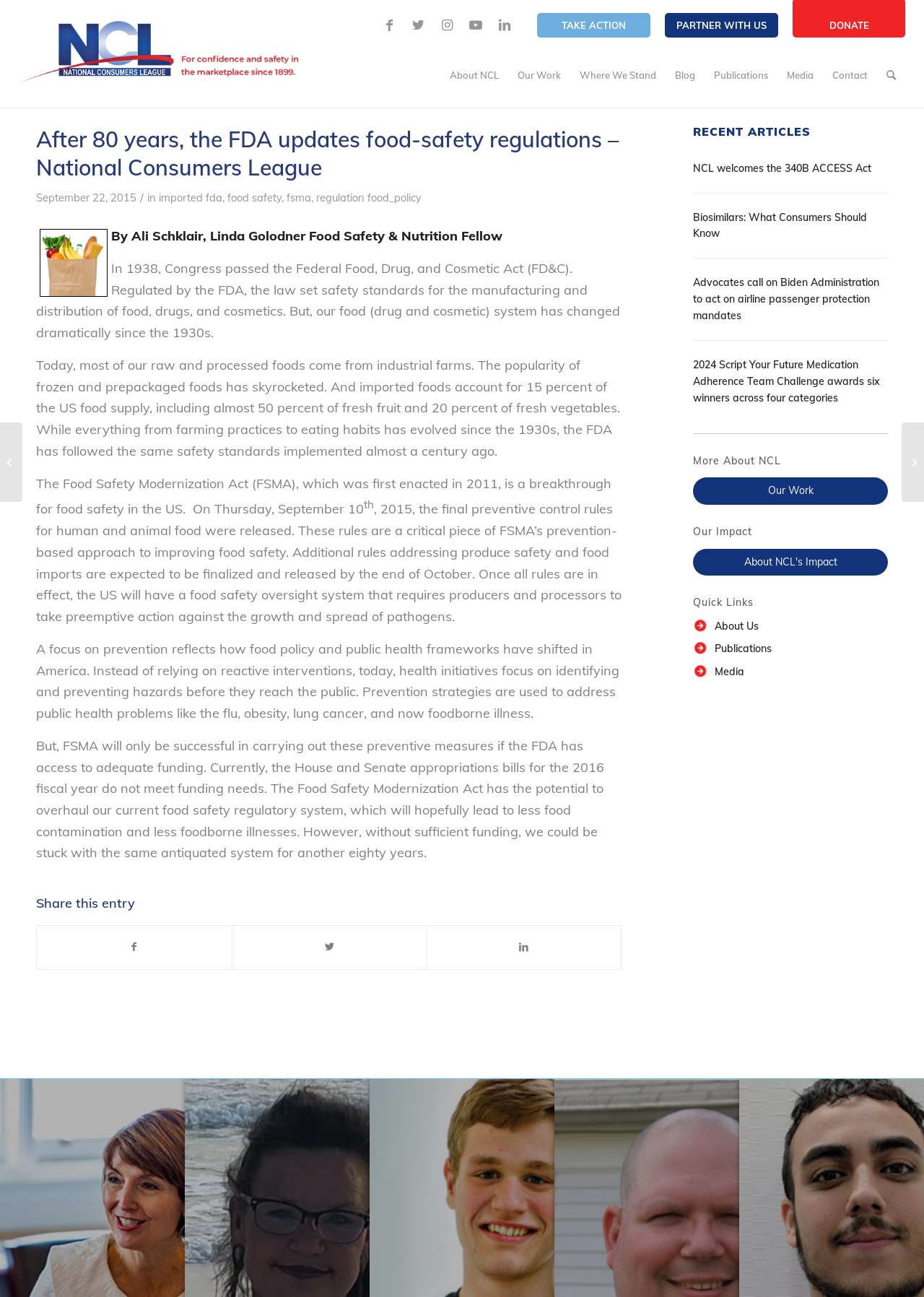Using the information in the image, give a detailed answer to the following question: What is the date of the article?

I found the answer by looking at the time element below the title of the main article. The date 'September 22, 2015' is written in the time element.